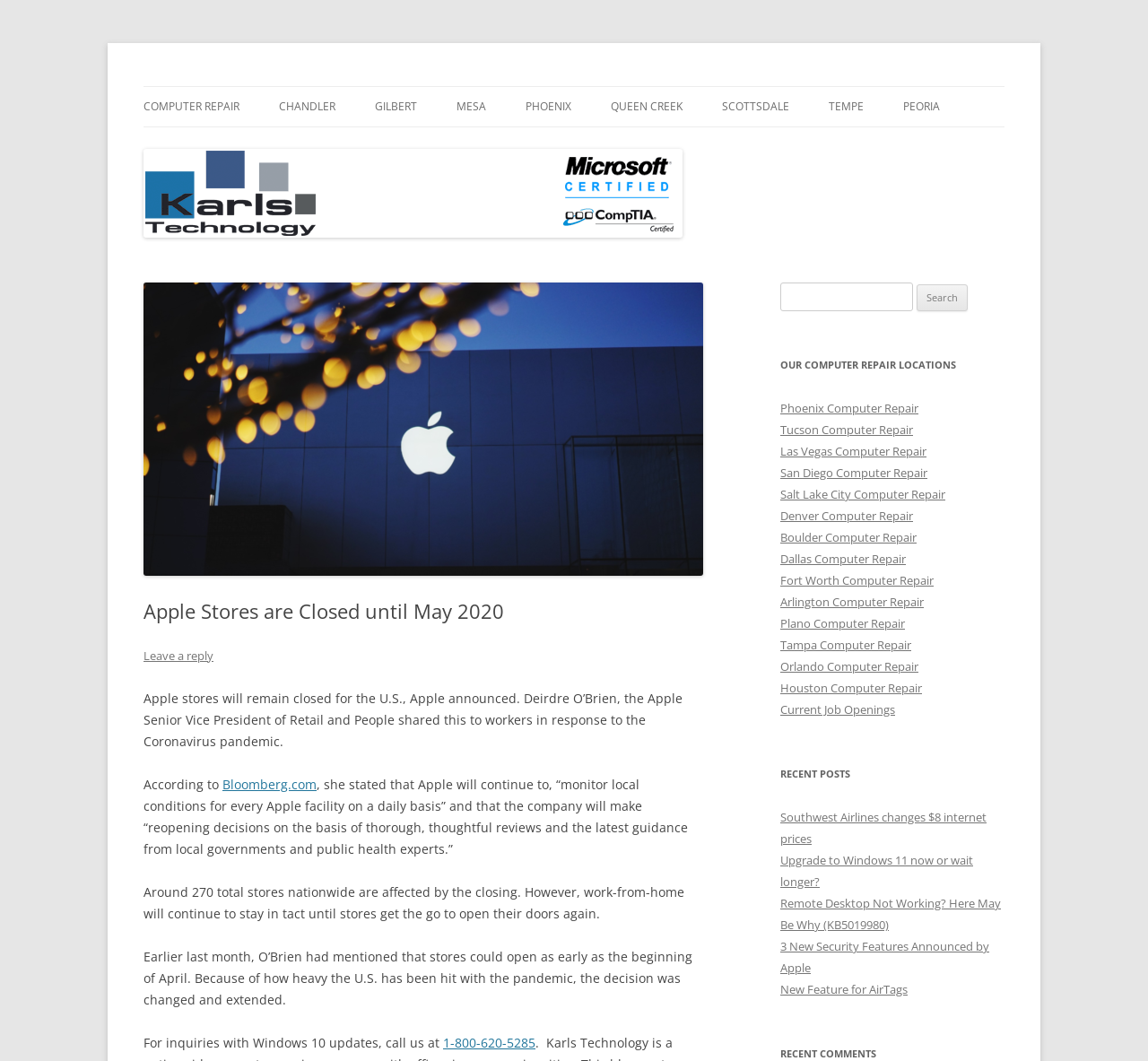What is the topic of the current blog post?
Please answer the question as detailed as possible based on the image.

I inferred this answer by reading the heading 'Apple Stores are Closed until May 2020' and the subsequent text which discusses Apple's decision to close its stores in response to the Coronavirus pandemic.